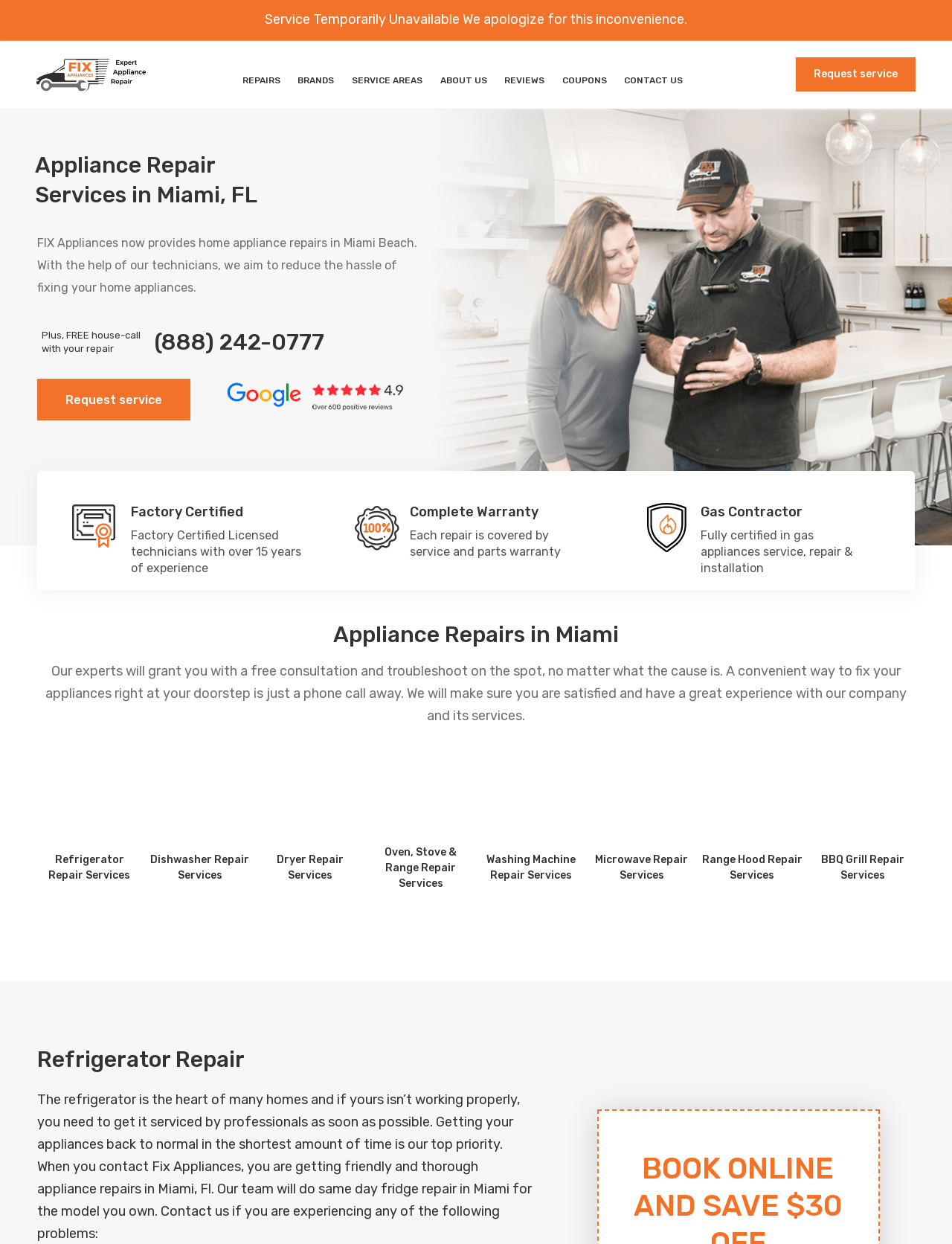Please find and report the bounding box coordinates of the element to click in order to perform the following action: "Call the phone number for appliance repair". The coordinates should be expressed as four float numbers between 0 and 1, in the format [left, top, right, bottom].

[0.162, 0.267, 0.341, 0.283]